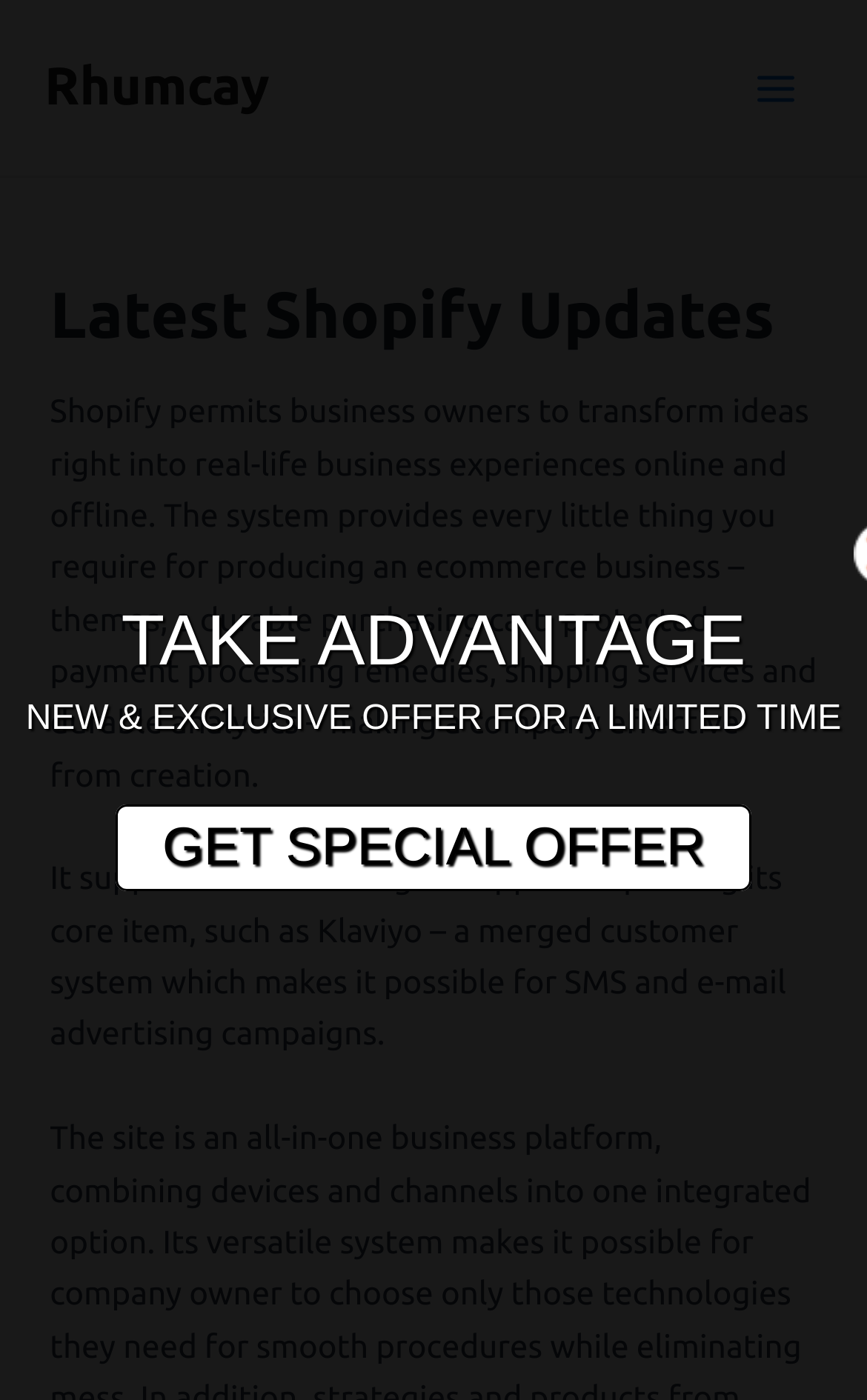Provide a short answer to the following question with just one word or phrase: What is Klaviyo?

Customer system